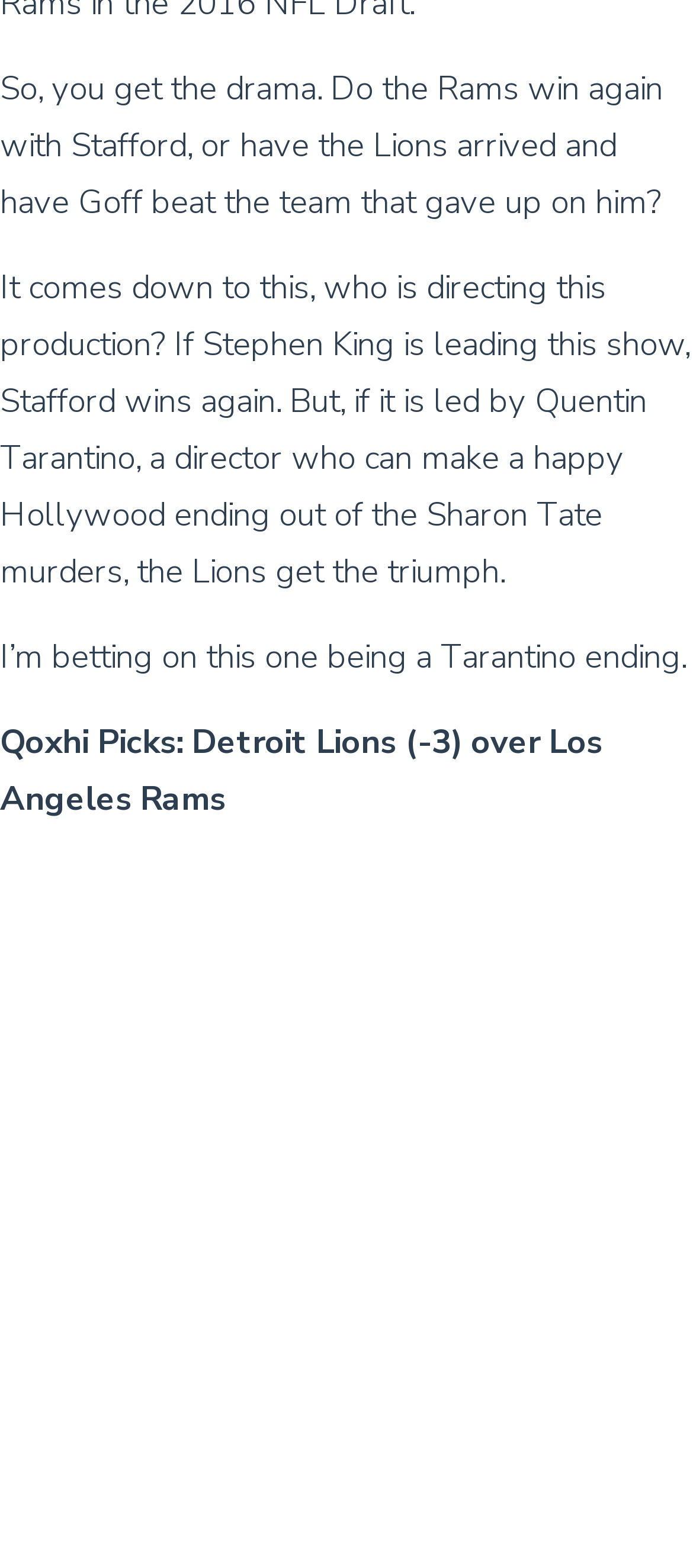What is the tone of the second sentence?
Please provide a single word or phrase as your answer based on the image.

Humorous